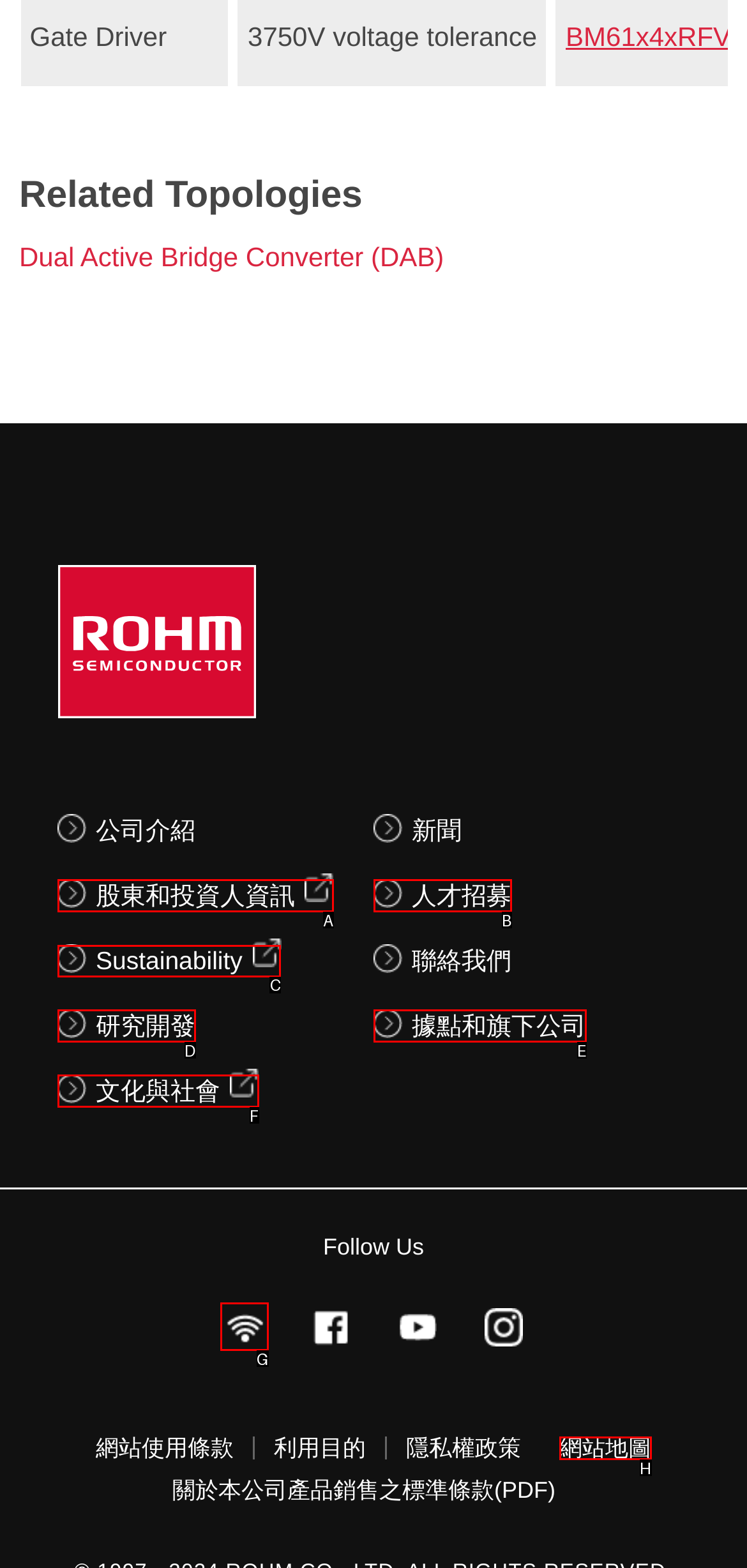Specify the letter of the UI element that should be clicked to achieve the following: Read about 'Sustainability'
Provide the corresponding letter from the choices given.

C